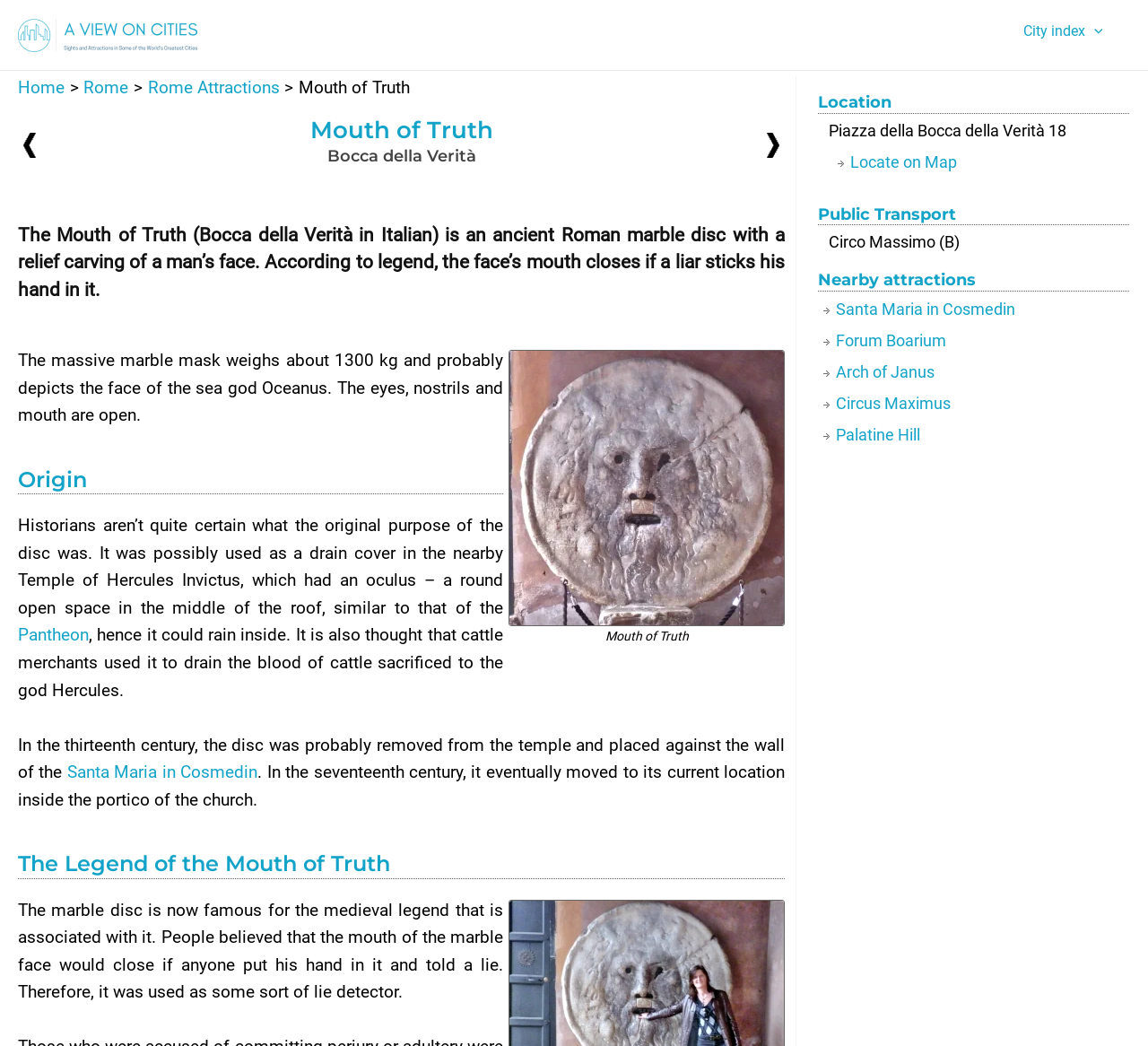Look at the image and write a detailed answer to the question: 
What is the name of the temple where the disc was possibly used as a drain cover?

I found the answer by reading the static text 'It was possibly used as a drain cover in the nearby Temple of Hercules Invictus...'.